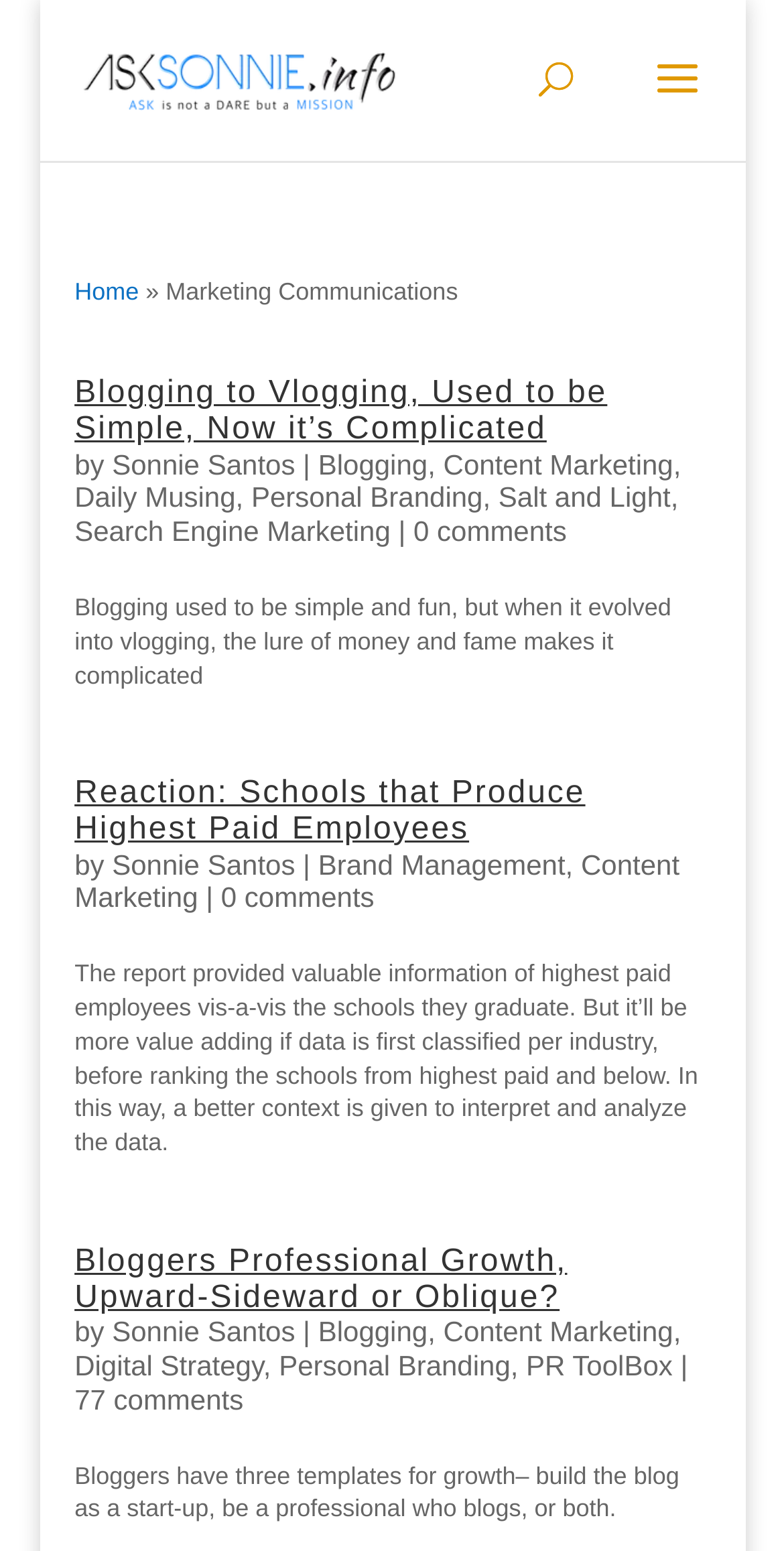Please answer the following question using a single word or phrase: 
Who wrote the second article?

Sonnie Santos